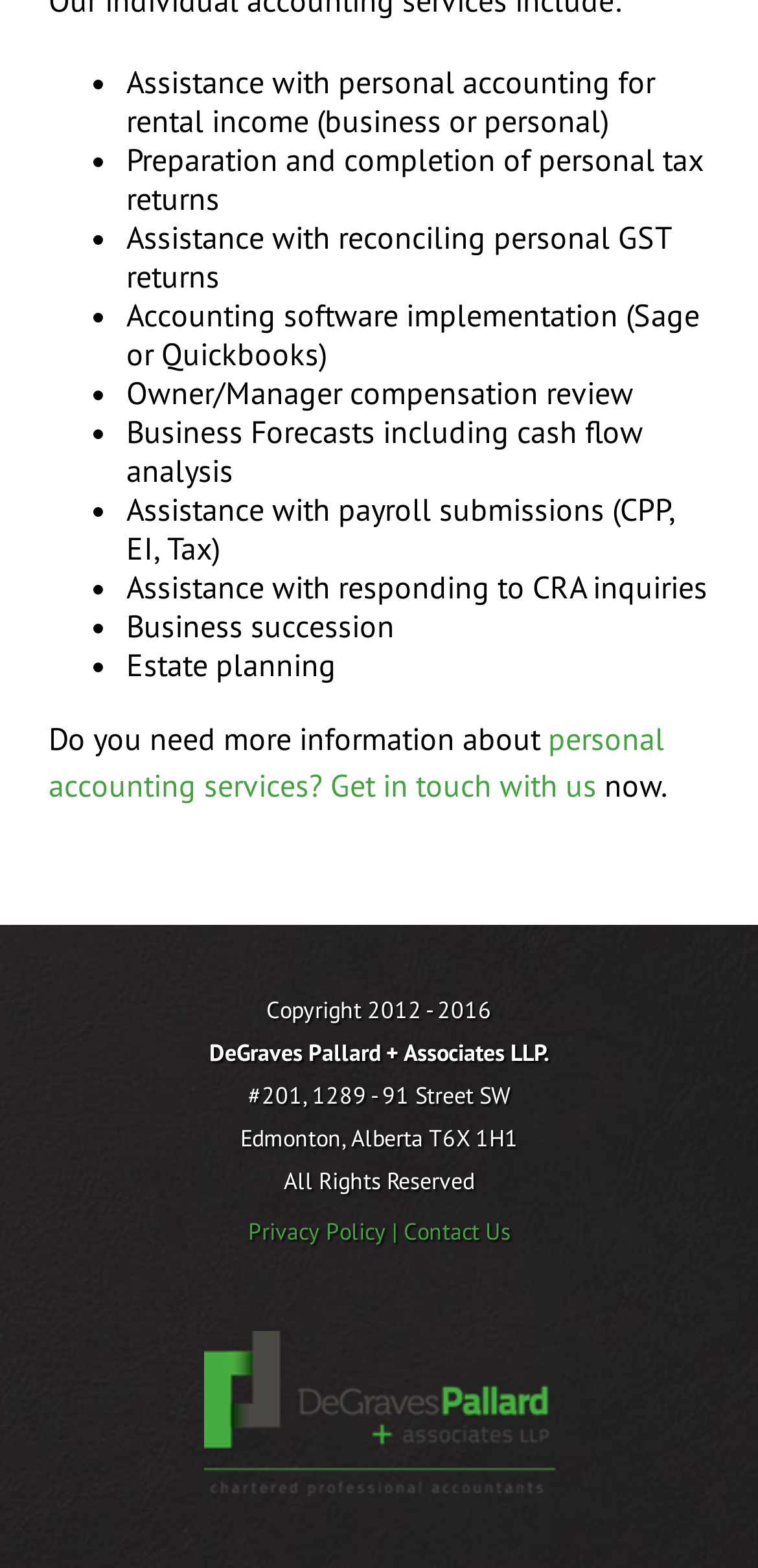What is the purpose of the link 'Get in touch with us'?
Look at the image and respond with a one-word or short-phrase answer.

To contact the company